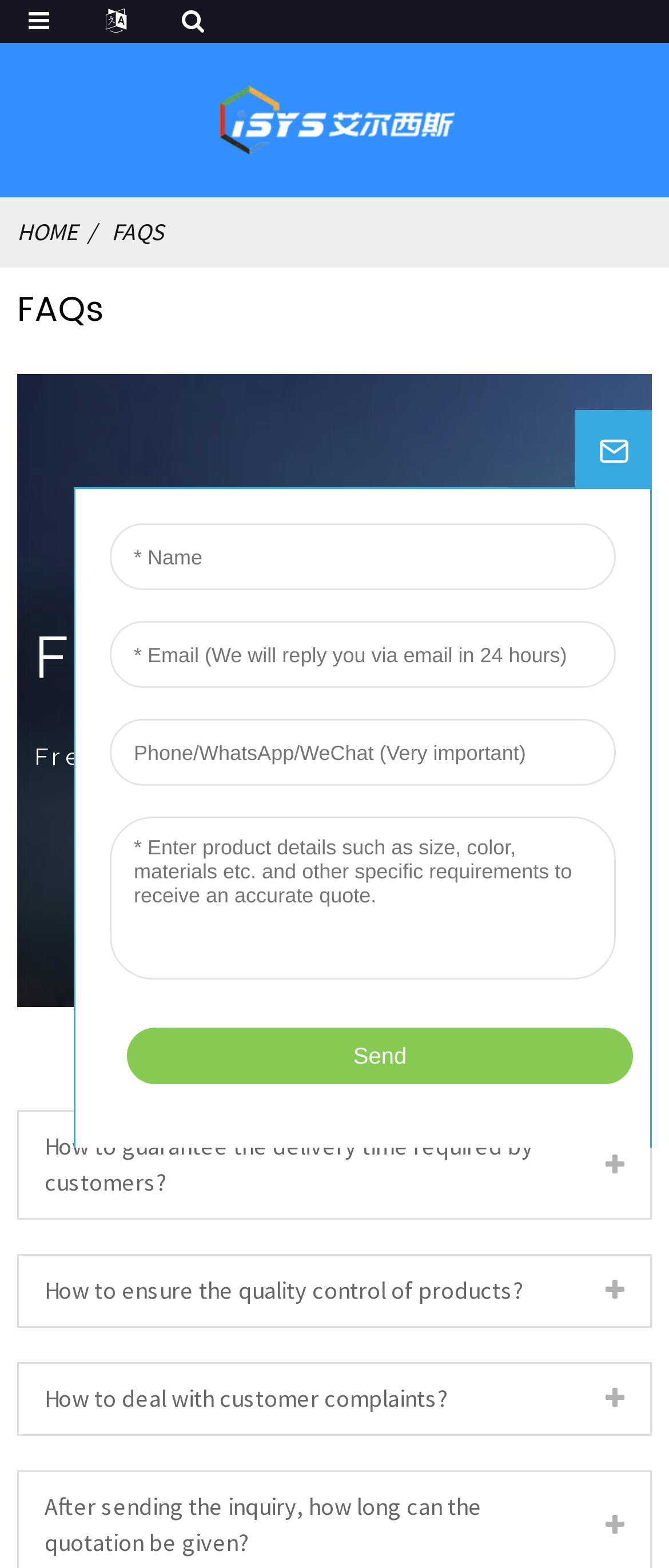Detail the various sections and features present on the webpage.

The webpage is about FAQs (Frequently Asked Questions) related to Sichuan Ideasys Precision Machinery Co., Ltd. At the top-left corner, there is a figure with a link to "isys-white" containing an image. Below it, there are two links, "HOME" and "FAQS", positioned side by side. 

A heading "FAQs" is located below the links, followed by two subheadings "FAQ" and "Frequently Asked Questions". 

The main content of the webpage is divided into three sections, each presented in a table layout. The first section asks "How to guarantee the delivery time required by customers?" and is positioned at the top. The second section asks "How to ensure the quality control of products?" and is located below the first section. The third section consists of two questions: "How to deal with customer complaints?" and "After sending the inquiry, how long can the quotation be given?" and is positioned at the bottom.

On the right side of the webpage, there is an iframe that takes up a significant portion of the page.